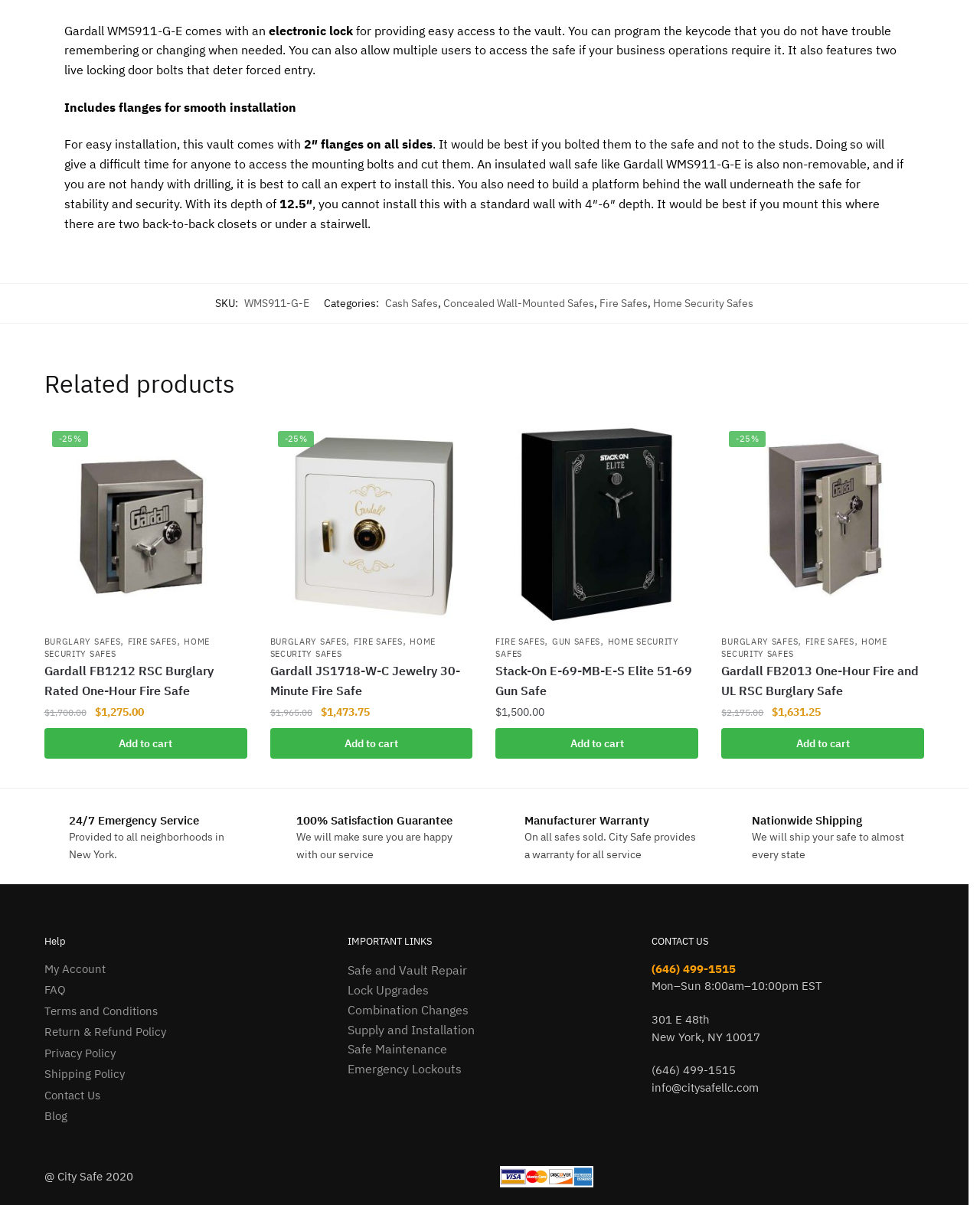Please identify the bounding box coordinates of the element that needs to be clicked to execute the following command: "Learn about 'Safe and Vault Repair'". Provide the bounding box using four float numbers between 0 and 1, formatted as [left, top, right, bottom].

[0.355, 0.793, 0.477, 0.805]